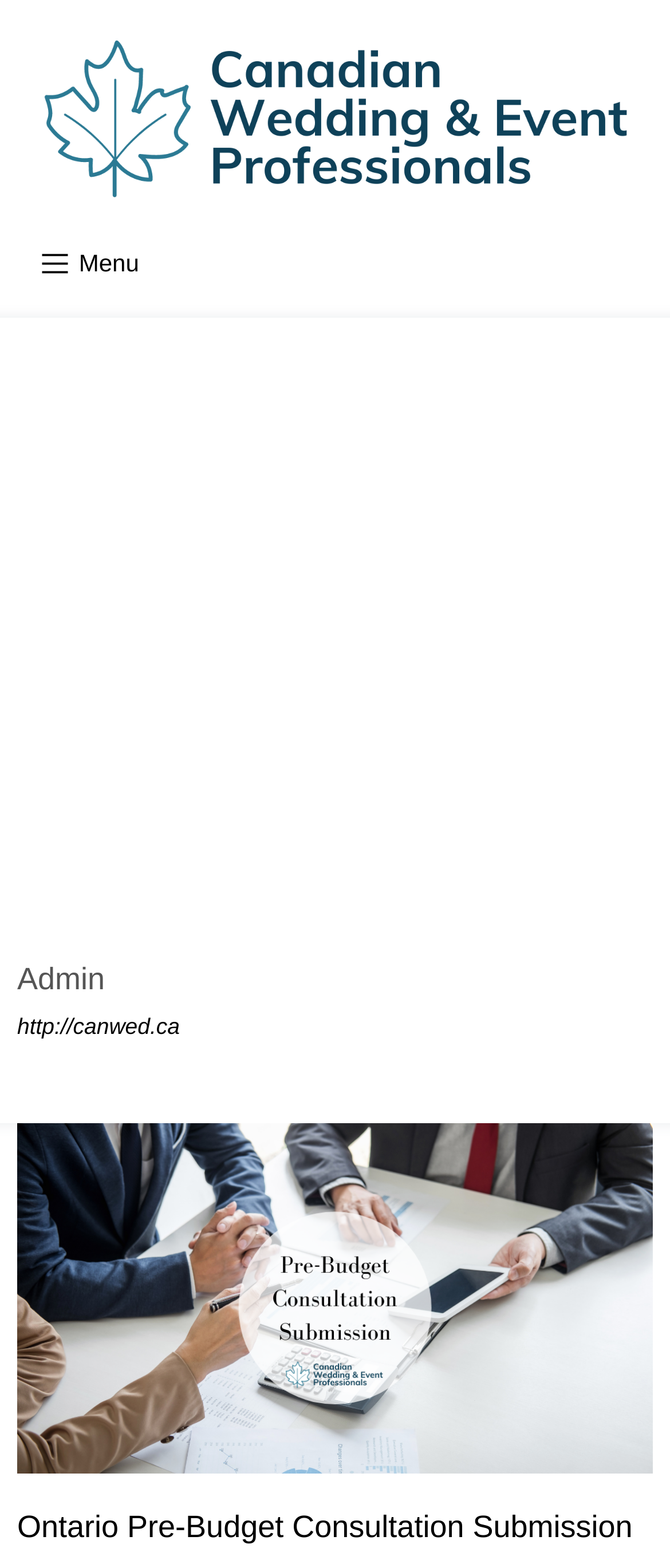What is the title of the submission?
Based on the image, answer the question in a detailed manner.

The title of the submission can be found in the main content area of the webpage, where it is written as a heading with the text 'Ontario Pre-Budget Consultation Submission'.